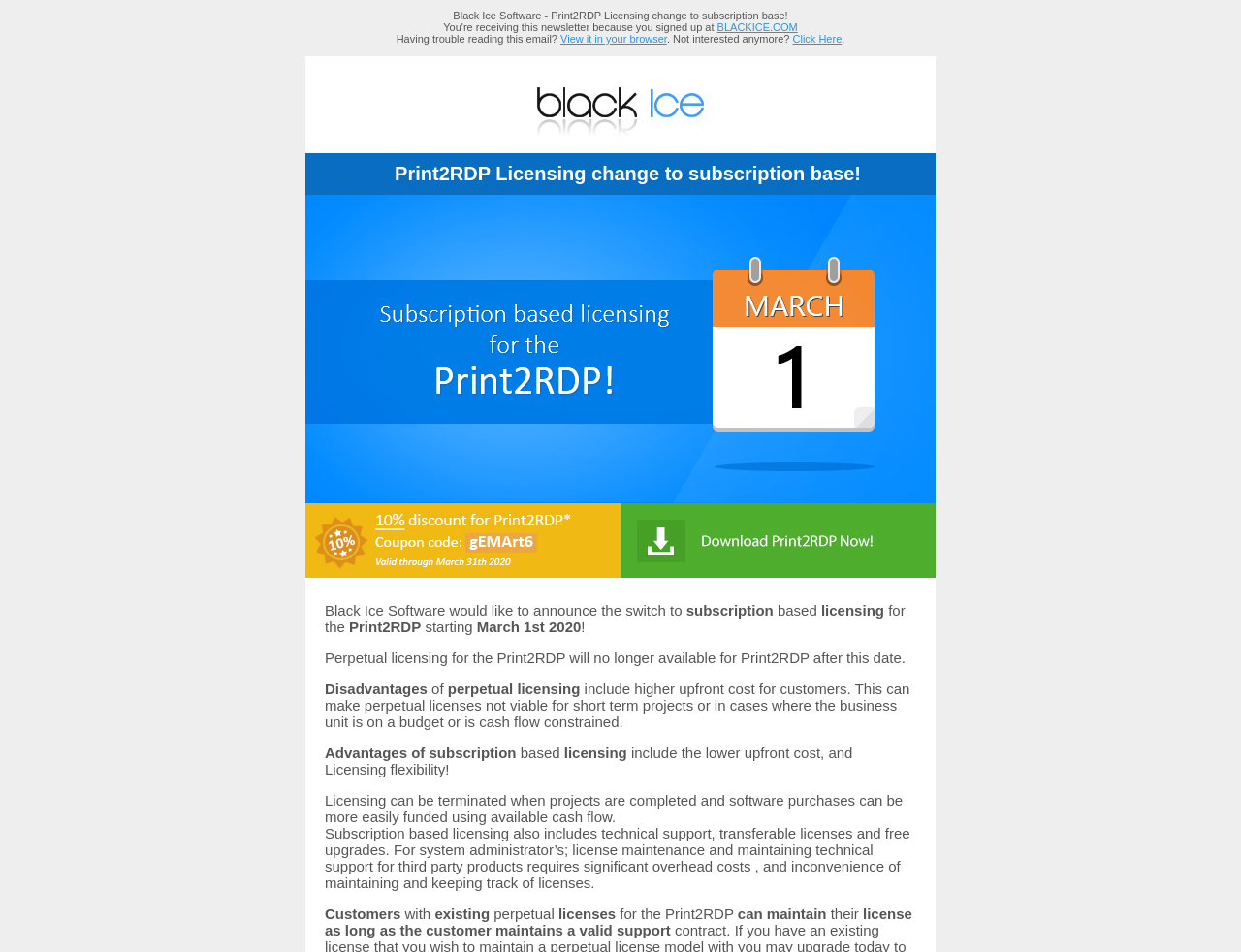What is the purpose of the link 'View it in your browser'?
Look at the screenshot and respond with one word or a short phrase.

To view the email in a browser